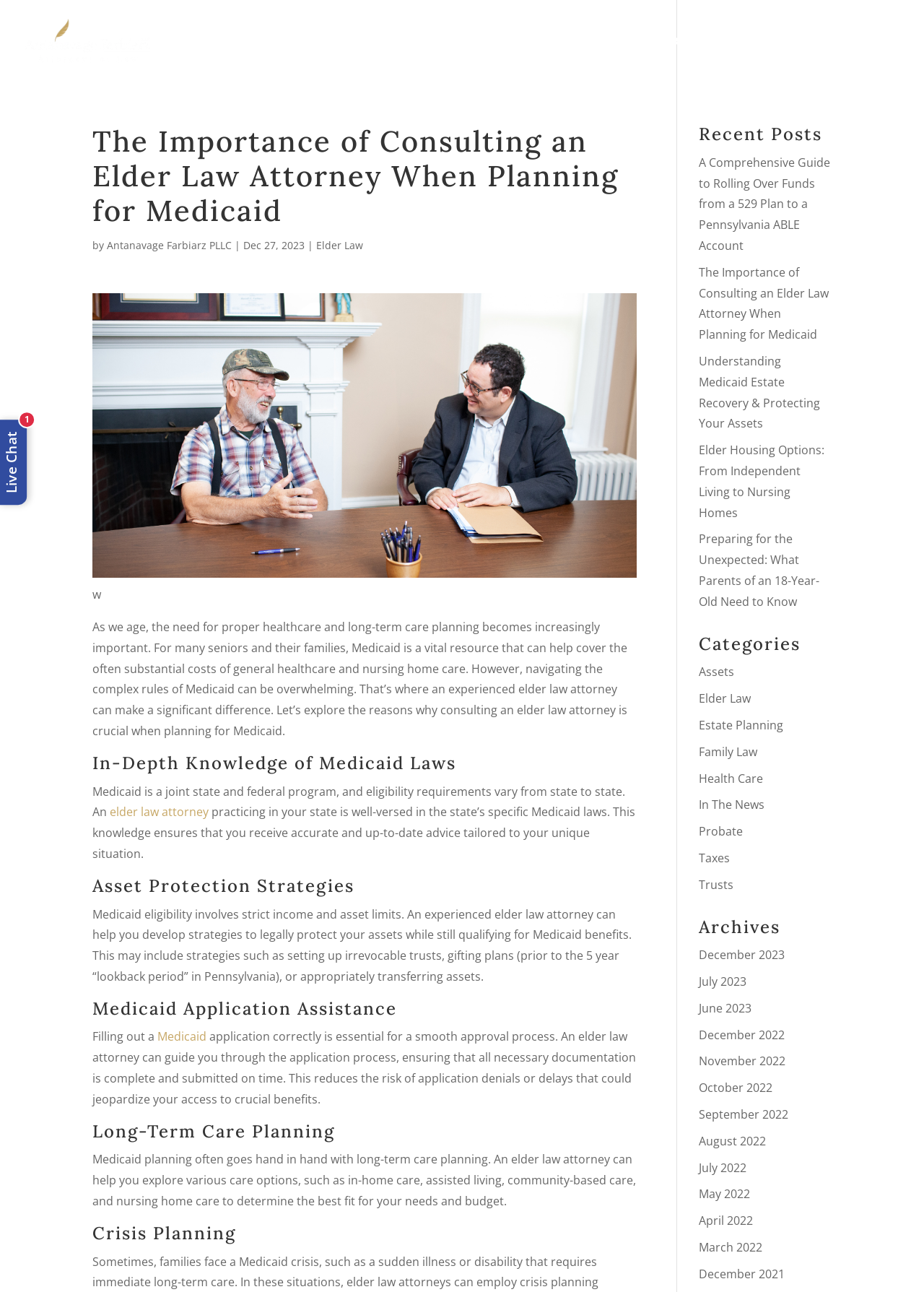Illustrate the webpage's structure and main components comprehensively.

This webpage is about the importance of consulting an elder law attorney when planning for Medicaid. At the top, there is a logo of "Antanavage Farbiarz, PLLC" with a link to the homepage. Below the logo, there are several navigation links, including "HOME", "WHY US", "ABOUT US 3", "PRACTICE AREAS 3", "PODCAST", "BLOG", and "NEXT STEPS".

The main content of the webpage is divided into several sections. The first section has a heading "The Importance of Consulting an Elder Law Attorney When Planning for Medicaid" and a brief introduction to the importance of proper healthcare and long-term care planning as we age. Below the introduction, there is an image related to planning for Medicaid.

The next section is divided into four subheadings: "In-Depth Knowledge of Medicaid Laws", "Asset Protection Strategies", "Medicaid Application Assistance", and "Long-Term Care Planning". Each subheading has a brief description of the importance of consulting an elder law attorney in each area.

Following this section, there is another section with a heading "Crisis Planning". Below this section, there are three columns of links. The first column has links to recent posts, including "A Comprehensive Guide to Rolling Over Funds from a 529 Plan to a Pennsylvania ABLE Account" and "The Importance of Consulting an Elder Law Attorney When Planning for Medicaid". The second column has links to categories, including "Assets", "Elder Law", and "Estate Planning". The third column has links to archives, including "December 2023" and "July 2023".